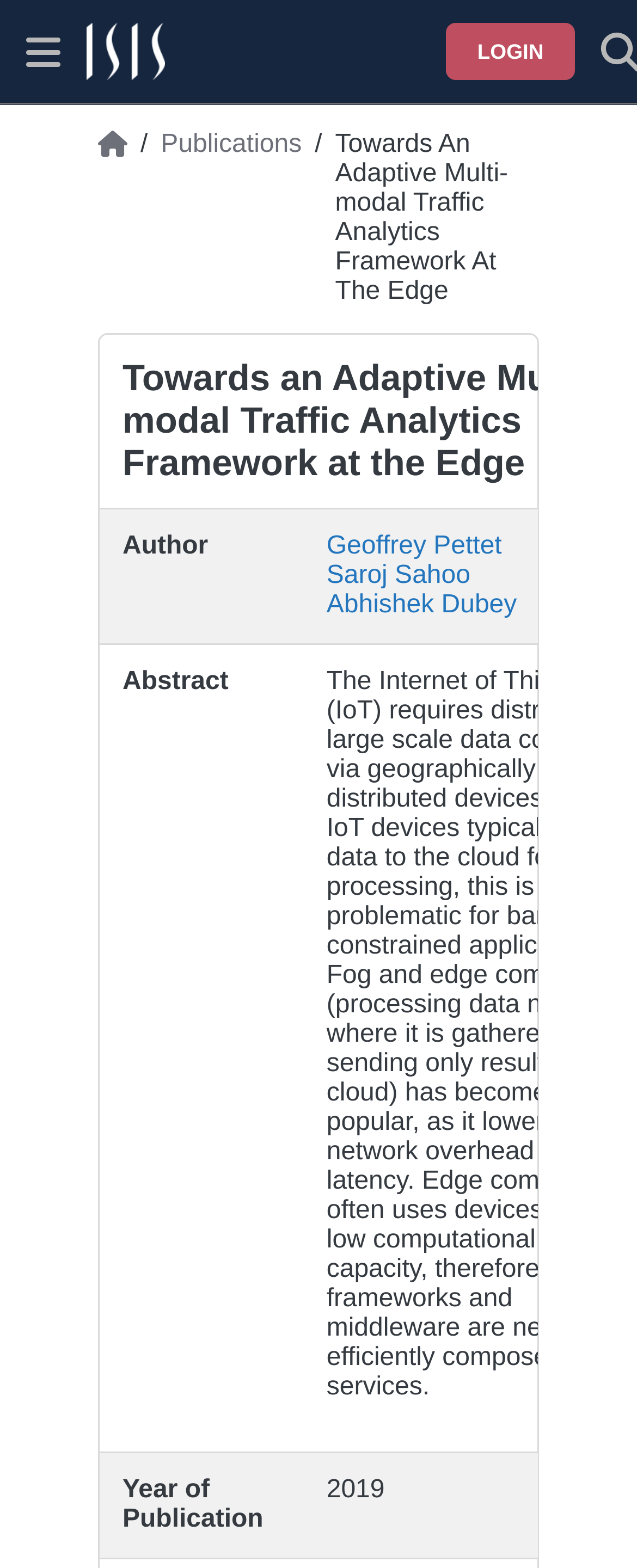Given the description "Abhishek Dubey", determine the bounding box of the corresponding UI element.

[0.513, 0.377, 0.811, 0.395]